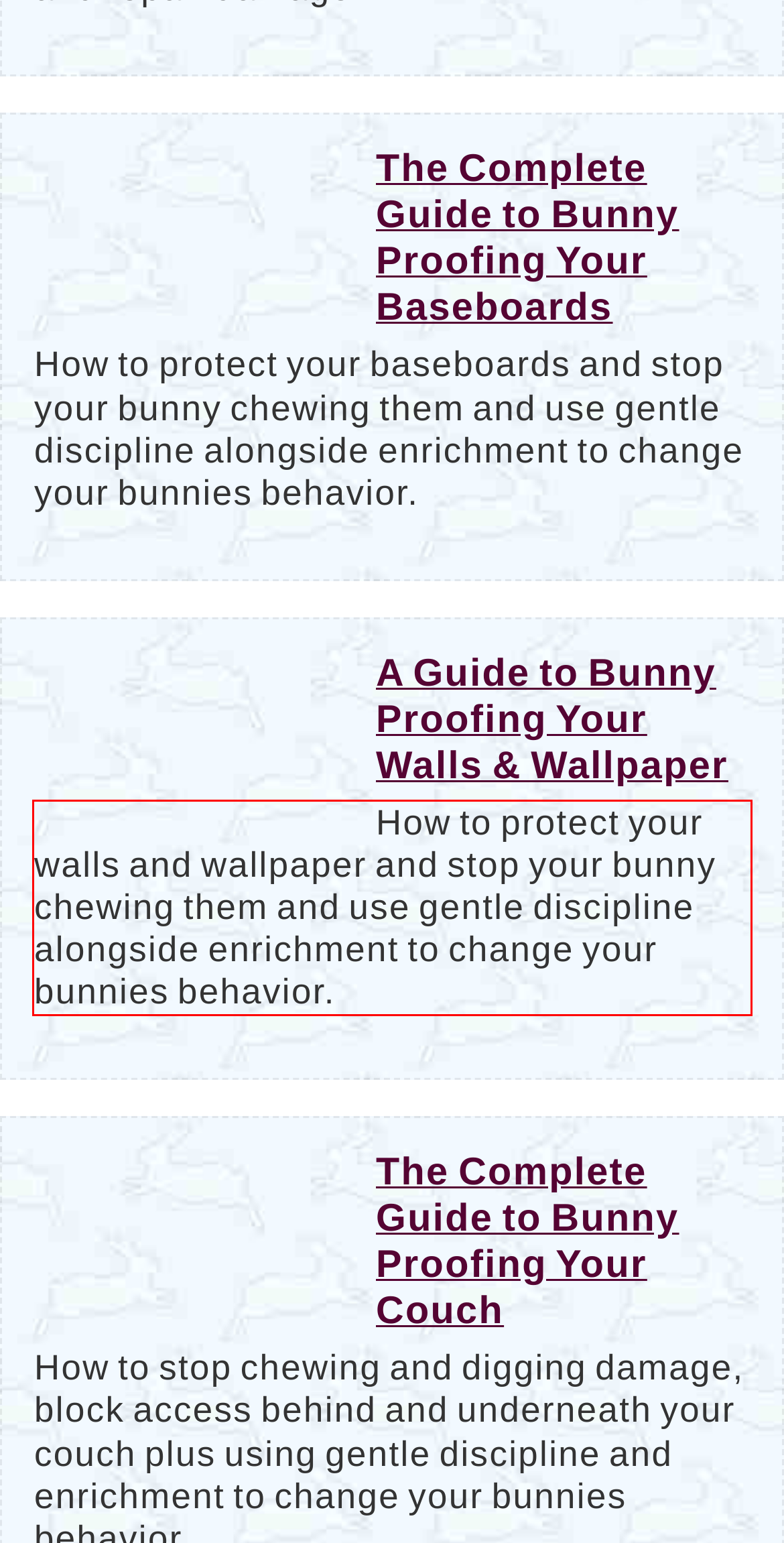Look at the provided screenshot of the webpage and perform OCR on the text within the red bounding box.

How to protect your walls and wallpaper and stop your bunny chewing them and use gentle discipline alongside enrichment to change your bunnies behavior.